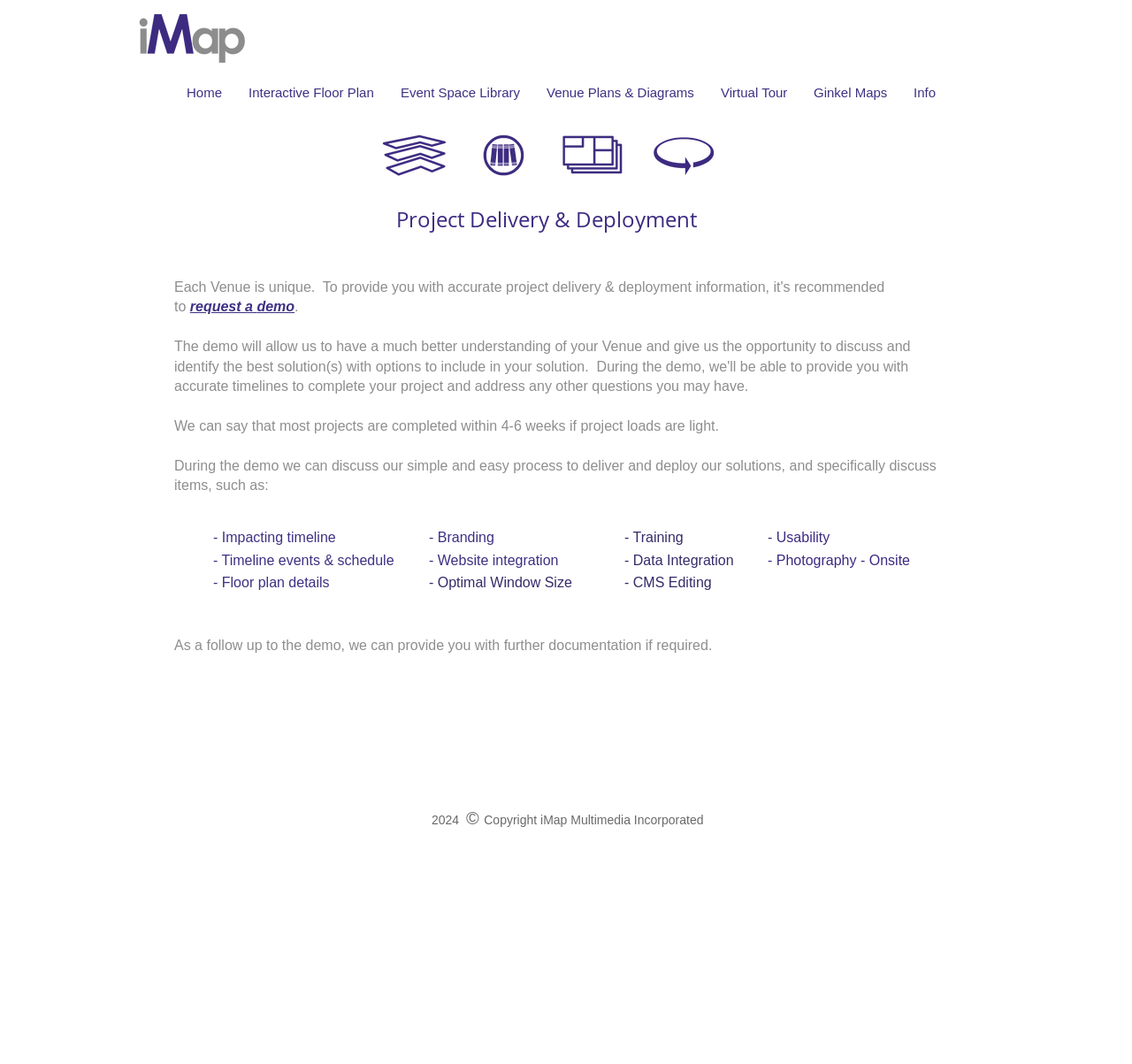Could you find the bounding box coordinates of the clickable area to complete this instruction: "Request a demo"?

[0.168, 0.281, 0.26, 0.295]